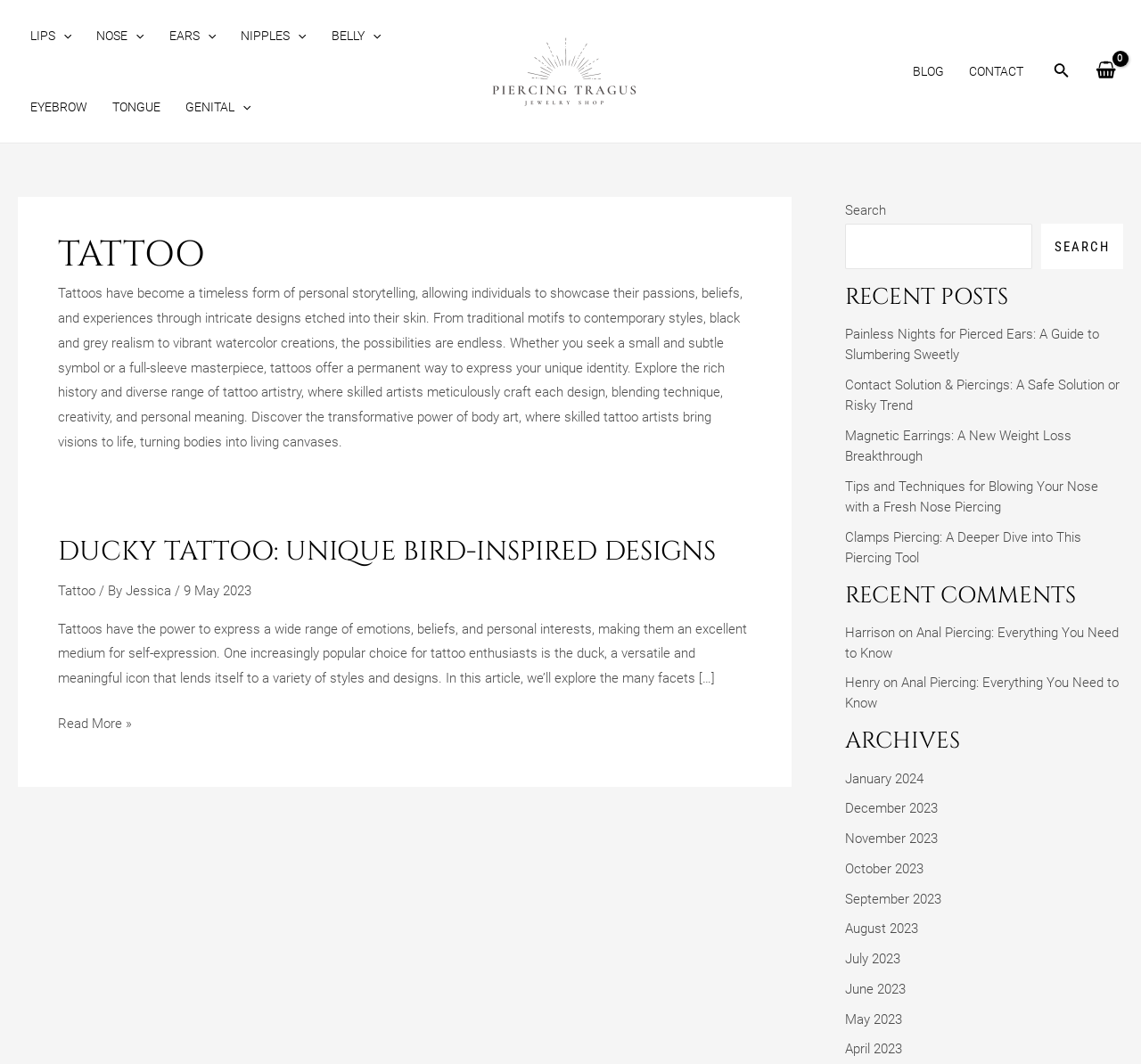Please determine the bounding box coordinates of the element to click on in order to accomplish the following task: "Search for something". Ensure the coordinates are four float numbers ranging from 0 to 1, i.e., [left, top, right, bottom].

[0.924, 0.06, 0.938, 0.077]